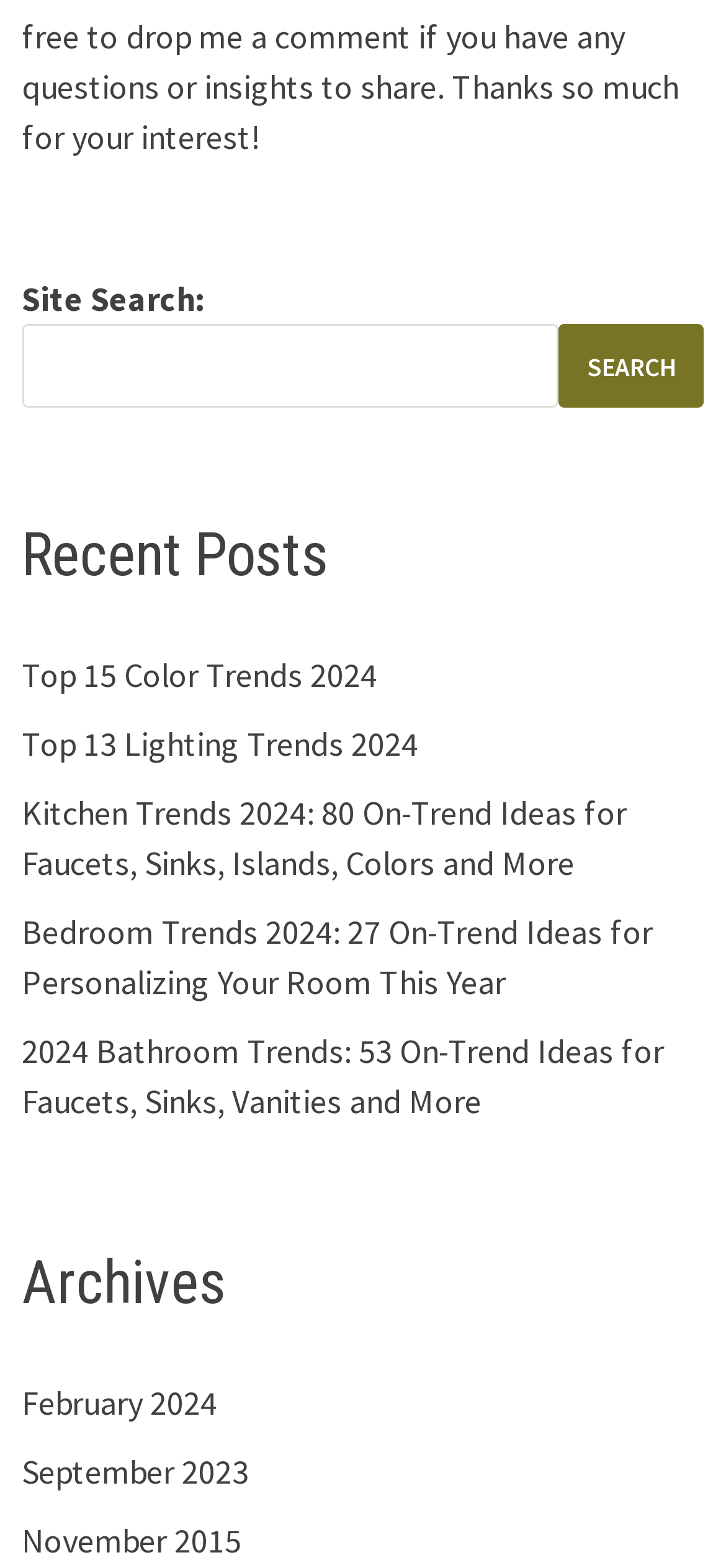What is the purpose of the search box?
Examine the webpage screenshot and provide an in-depth answer to the question.

I saw a search box with a label 'Site Search:' and a button labeled 'Search'. This suggests that the purpose of the search box is to allow users to search the site for specific content.